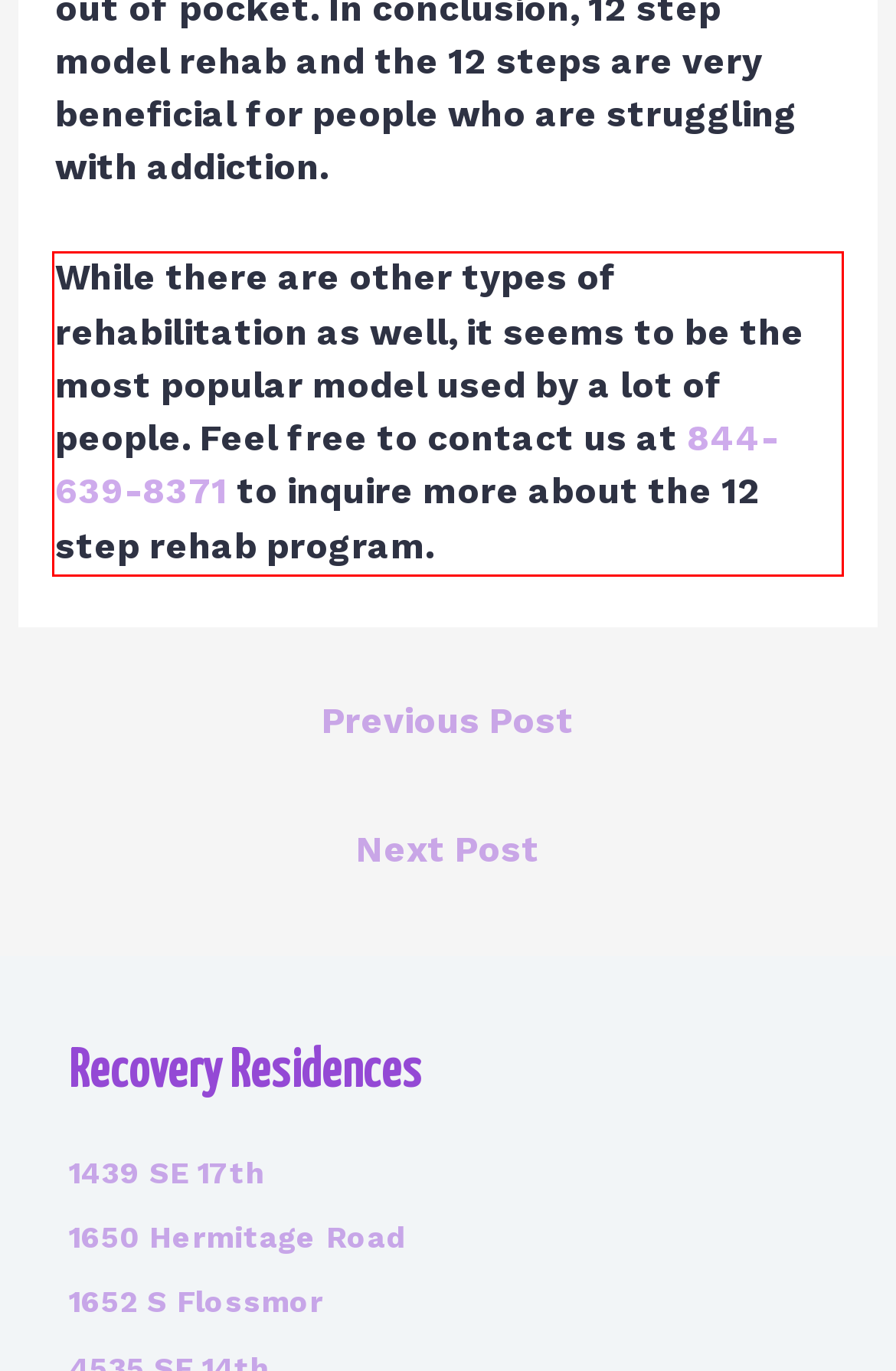Given a webpage screenshot, identify the text inside the red bounding box using OCR and extract it.

While there are other types of rehabilitation as well, it seems to be the most popular model used by a lot of people. Feel free to contact us at 844-639-8371 to inquire more about the 12 step rehab program.